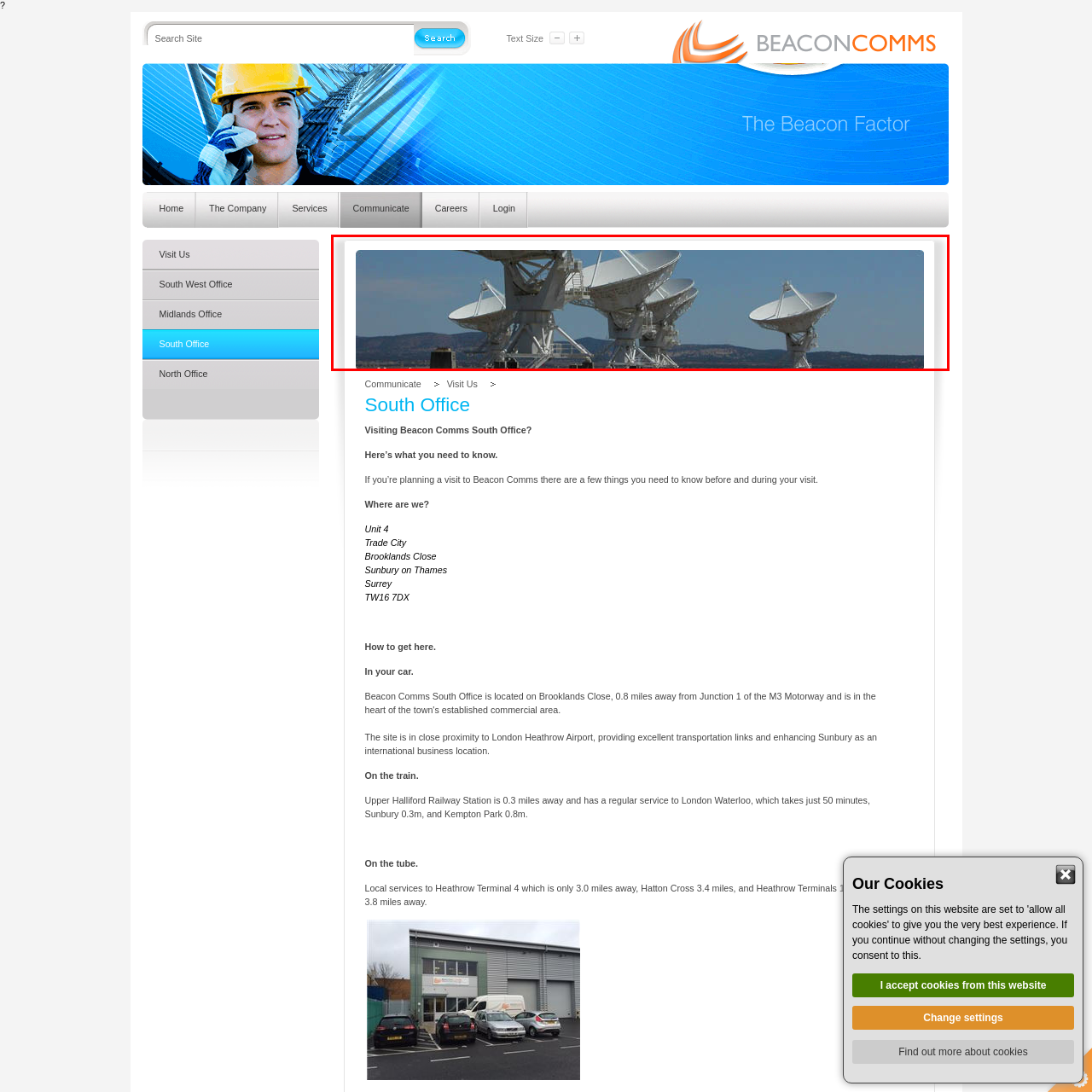Elaborate on the contents of the image highlighted by the red boundary in detail.

The image features a series of large satellite dishes, characterized by their white, parabolic surfaces that are designed to receive signals from satellites. These dishes are mounted on sturdy supporting structures, highlighting their engineering and technological sophistication. In the background, rolling hills can be seen under a clear blue sky, emphasizing the remote and open setting typically associated with satellite communication stations. This visual represents the vital role of satellite technology in modern communication, showcasing infrastructure that facilitates global connectivity and data transmission.